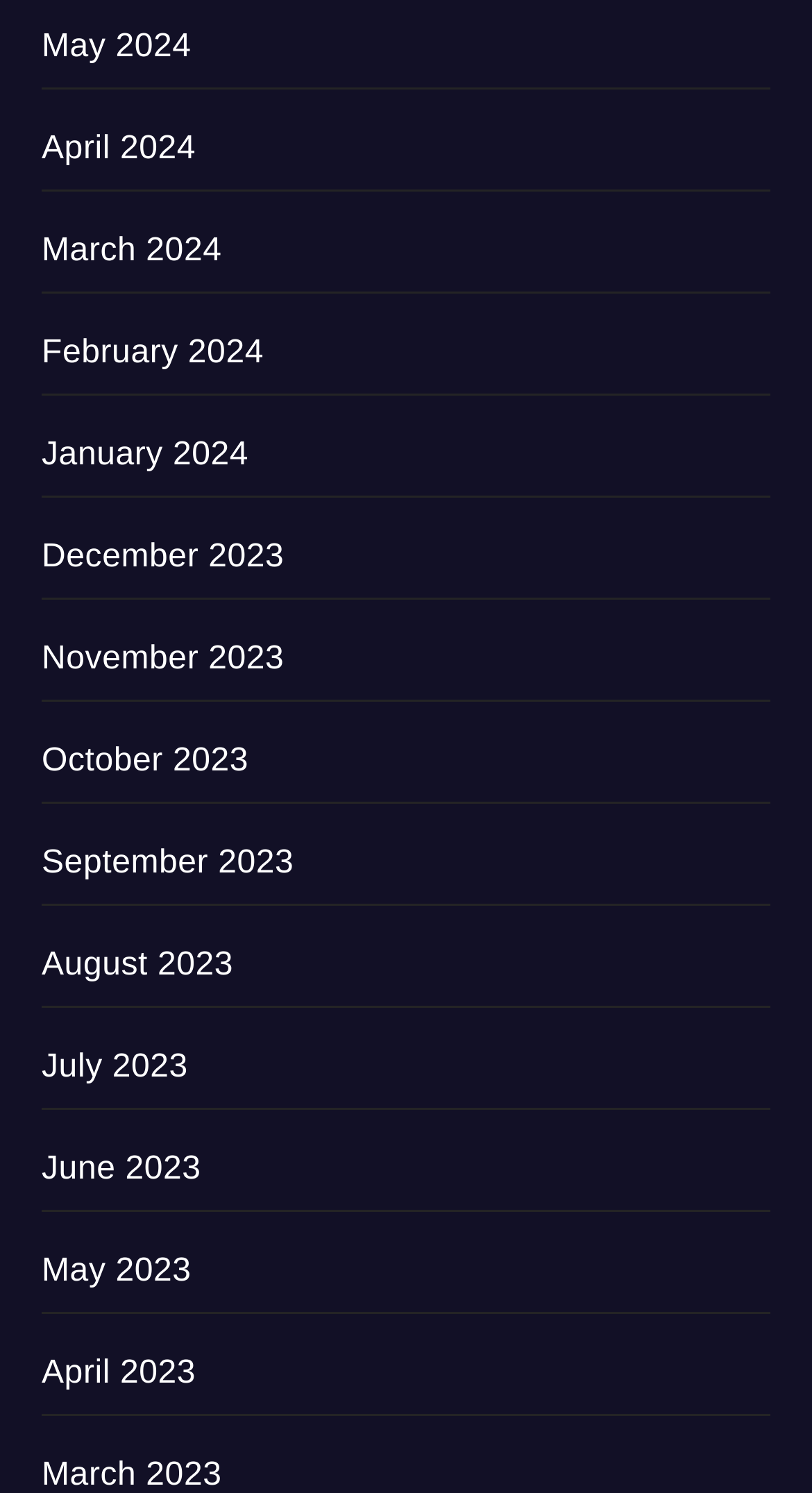How many months are listed?
Using the image as a reference, give an elaborate response to the question.

I counted the number of links in the list, and there are 12 months listed, ranging from May 2023 to May 2024.